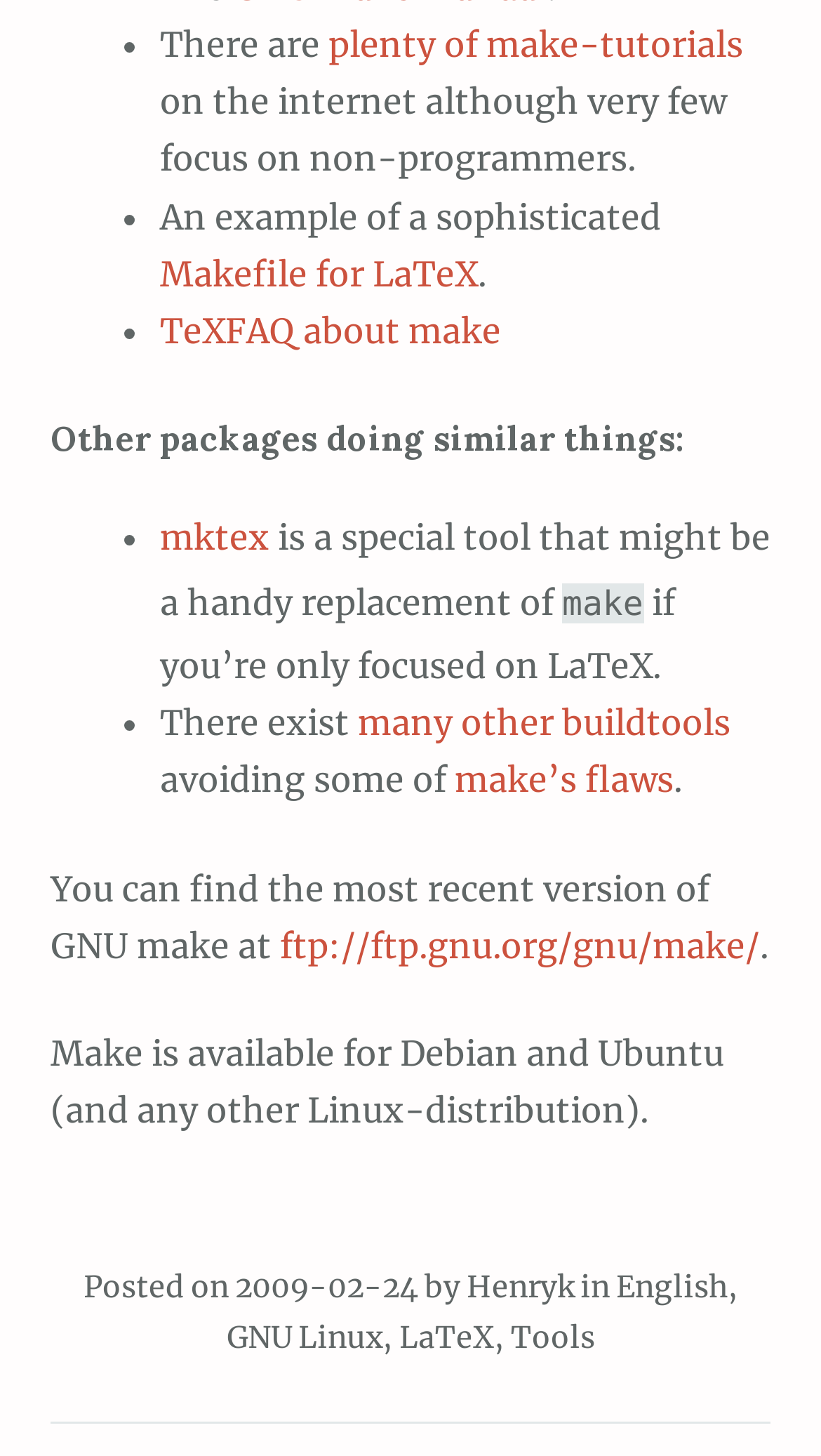Given the element description "ftp://ftp.gnu.org/gnu/make/" in the screenshot, predict the bounding box coordinates of that UI element.

[0.341, 0.635, 0.926, 0.664]